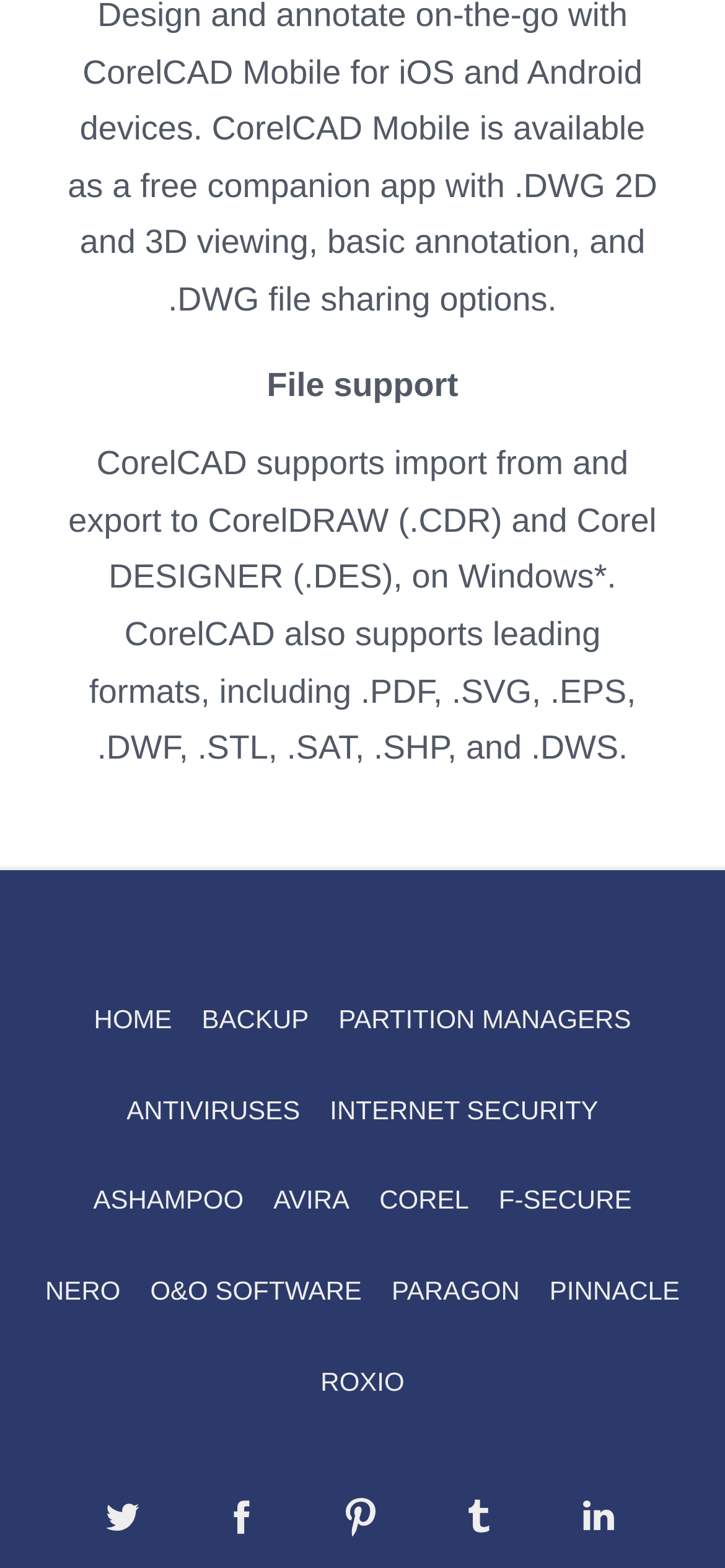Determine the bounding box coordinates of the clickable element to achieve the following action: 'Click on COREL'. Provide the coordinates as four float values between 0 and 1, formatted as [left, top, right, bottom].

[0.503, 0.737, 0.667, 0.795]